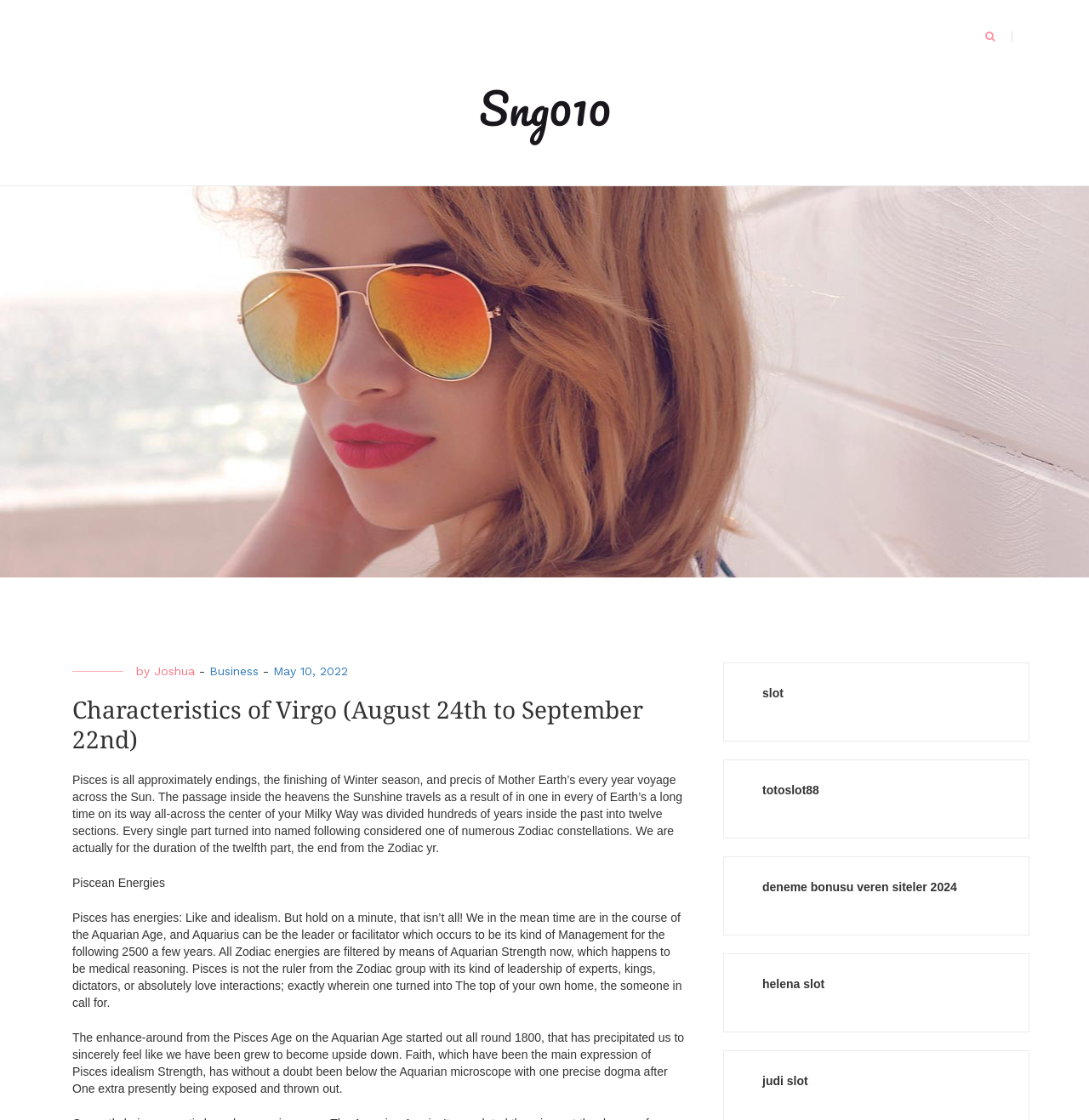Locate the bounding box coordinates of the clickable area needed to fulfill the instruction: "read article by Joshua".

[0.141, 0.599, 0.179, 0.611]